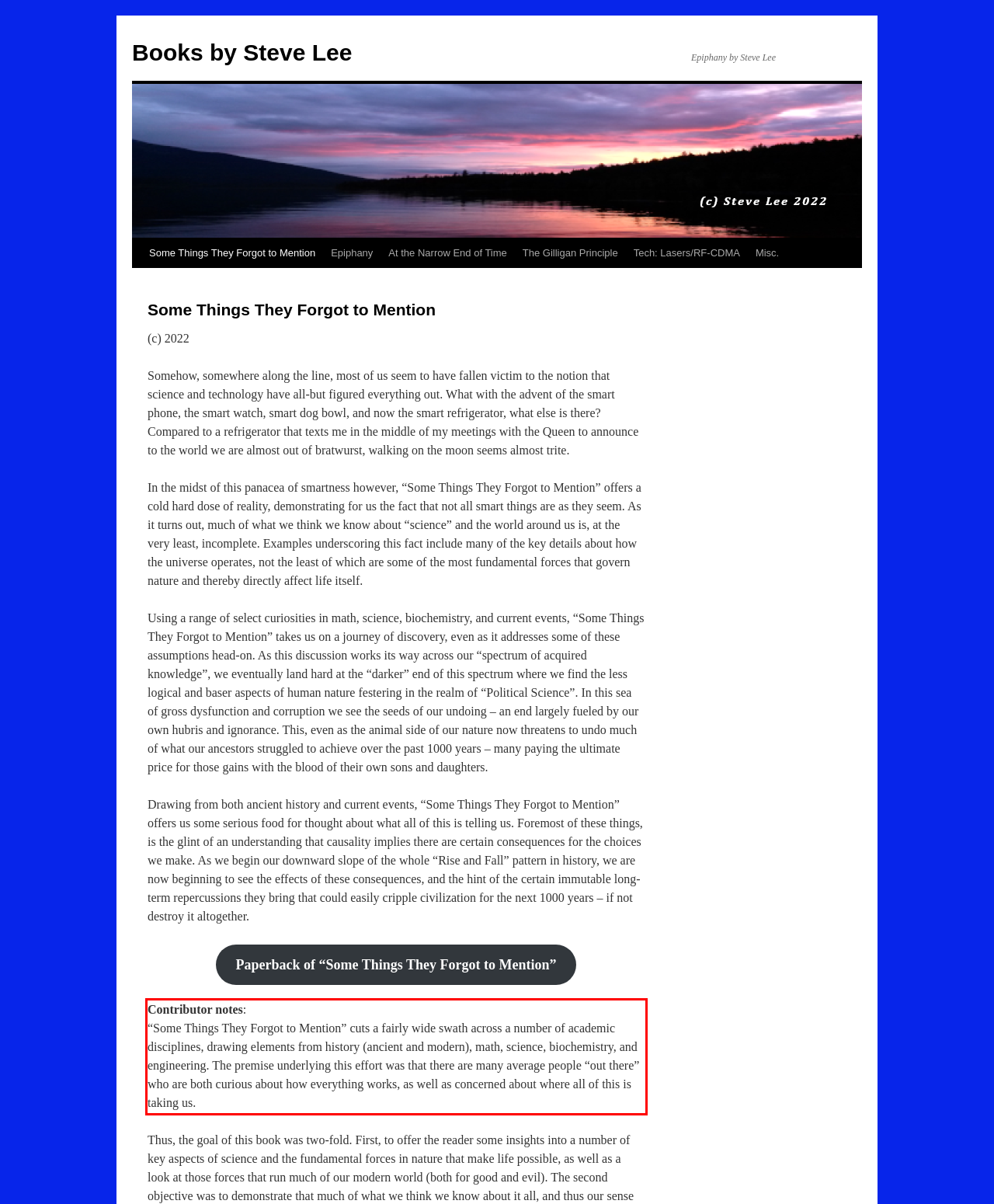Given a screenshot of a webpage with a red bounding box, extract the text content from the UI element inside the red bounding box.

Contributor notes: “Some Things They Forgot to Mention” cuts a fairly wide swath across a number of academic disciplines, drawing elements from history (ancient and modern), math, science, biochemistry, and engineering. The premise underlying this effort was that there are many average people “out there” who are both curious about how everything works, as well as concerned about where all of this is taking us.